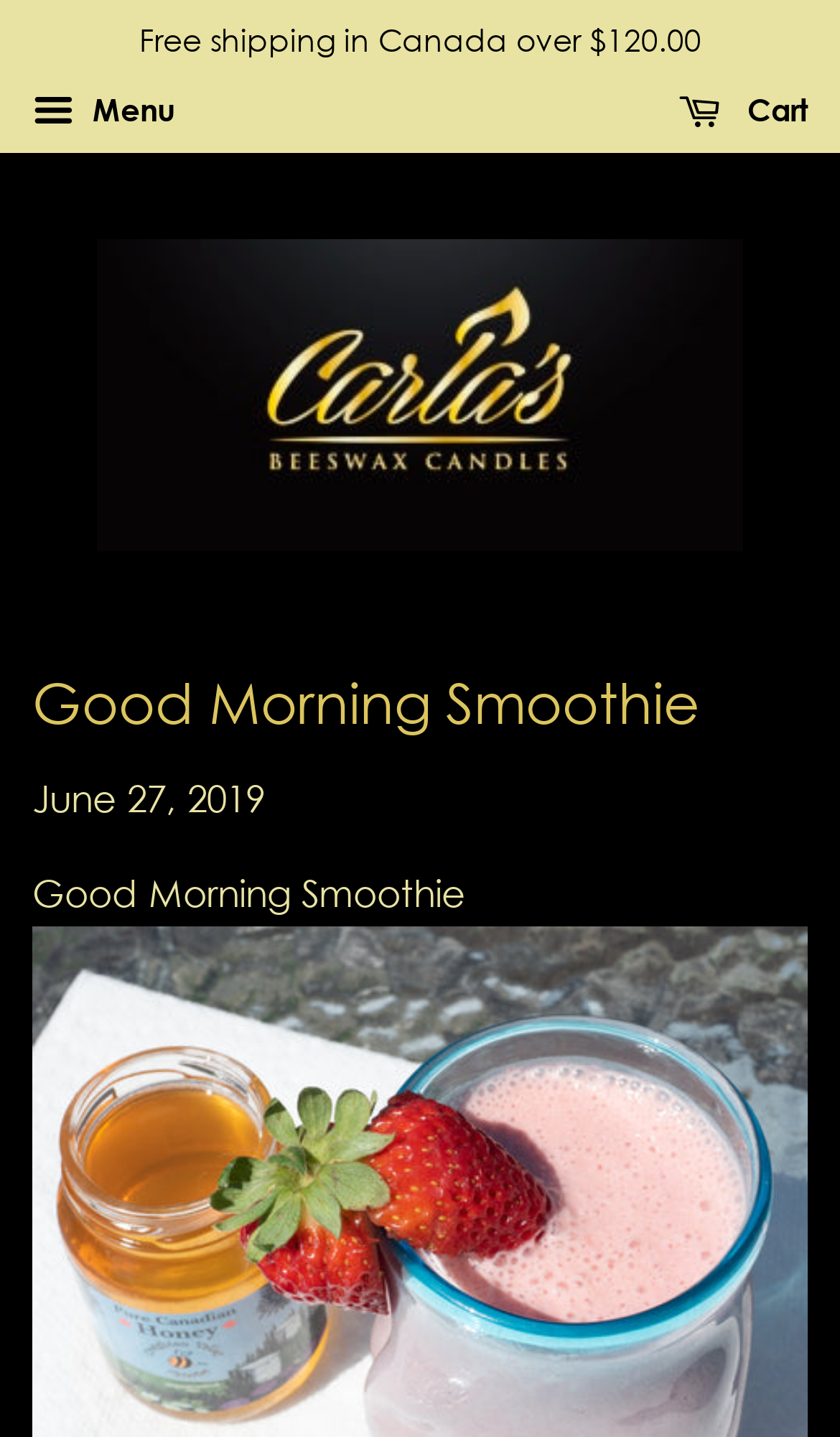Provide a short answer to the following question with just one word or phrase: How many navigation menus are there?

1